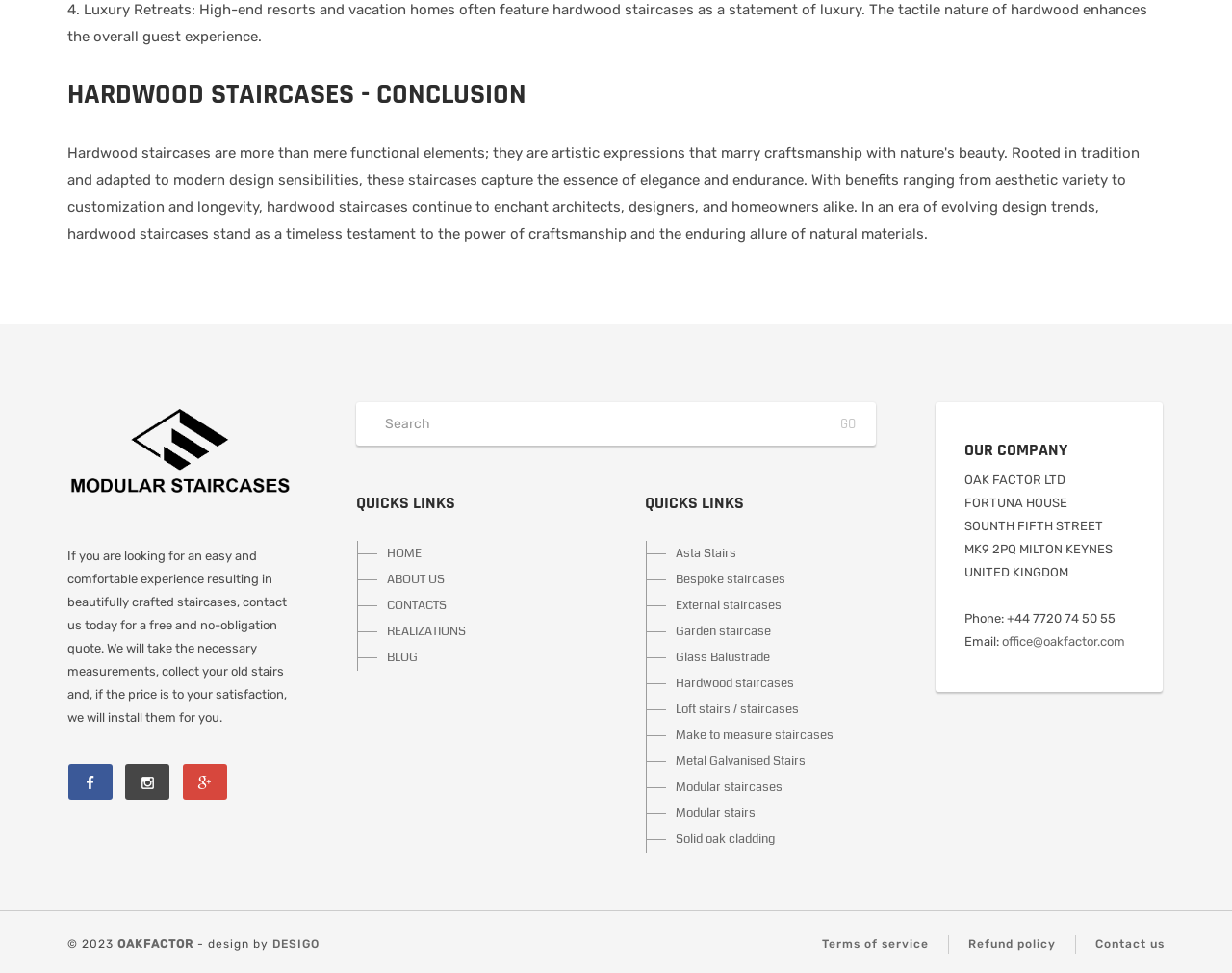Kindly determine the bounding box coordinates of the area that needs to be clicked to fulfill this instruction: "Contact us".

[0.291, 0.61, 0.477, 0.636]